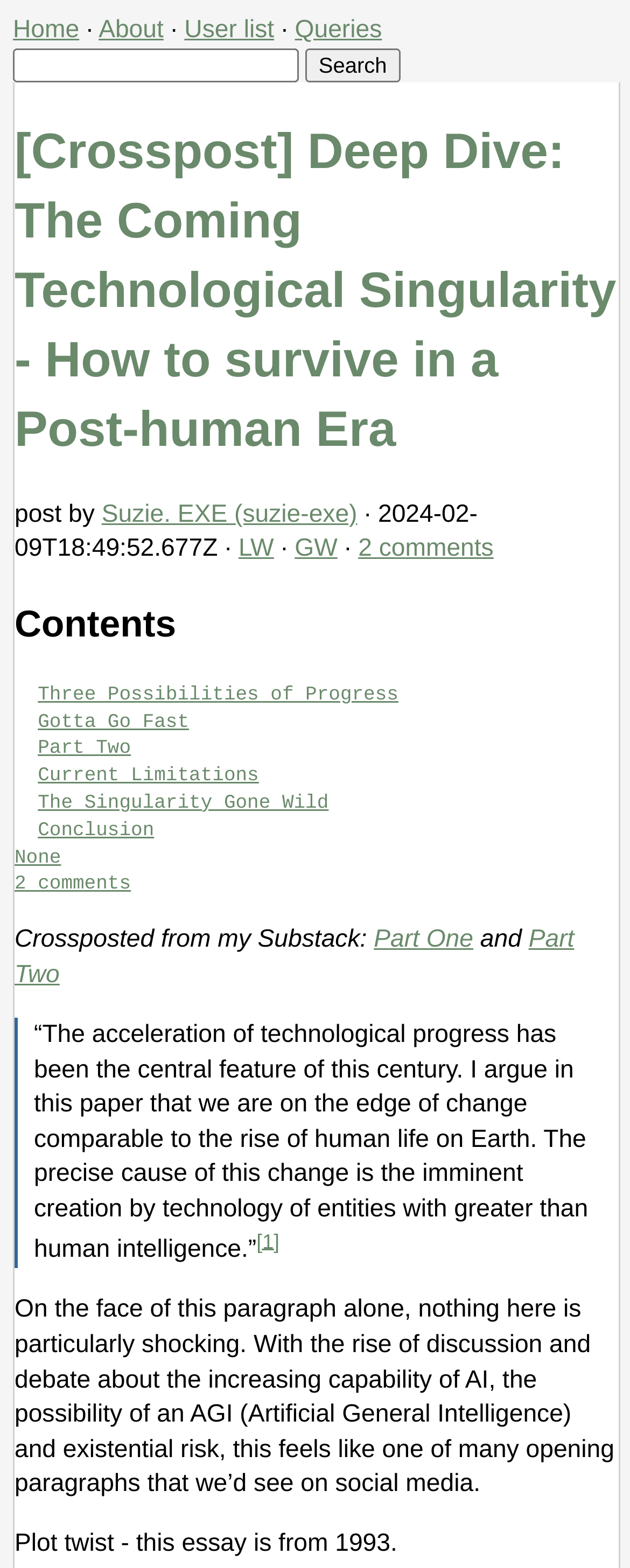Highlight the bounding box coordinates of the element that should be clicked to carry out the following instruction: "search for a query". The coordinates must be given as four float numbers ranging from 0 to 1, i.e., [left, top, right, bottom].

[0.485, 0.03, 0.635, 0.052]